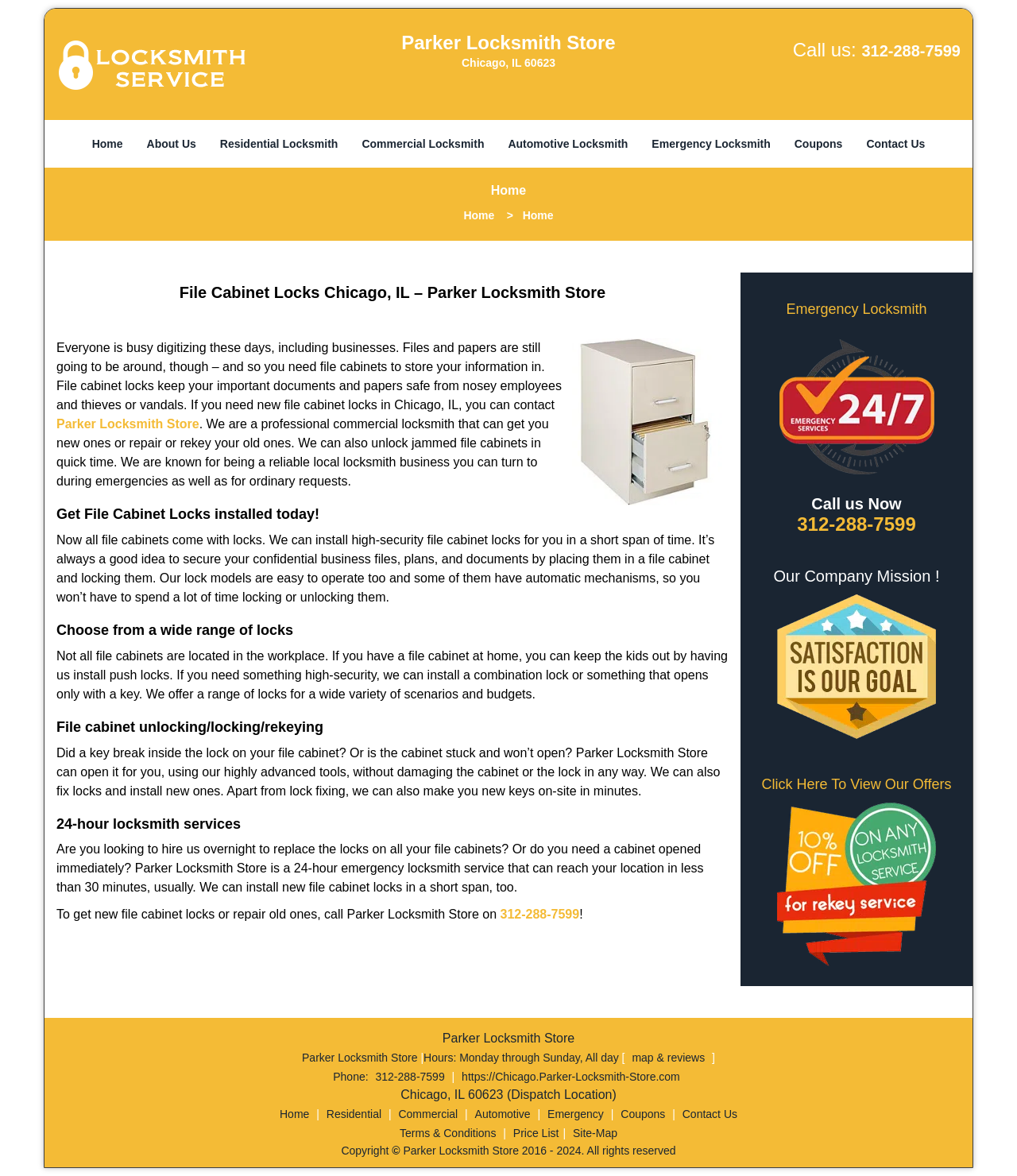What is the address of Parker Locksmith Store?
Your answer should be a single word or phrase derived from the screenshot.

Chicago, IL 60623